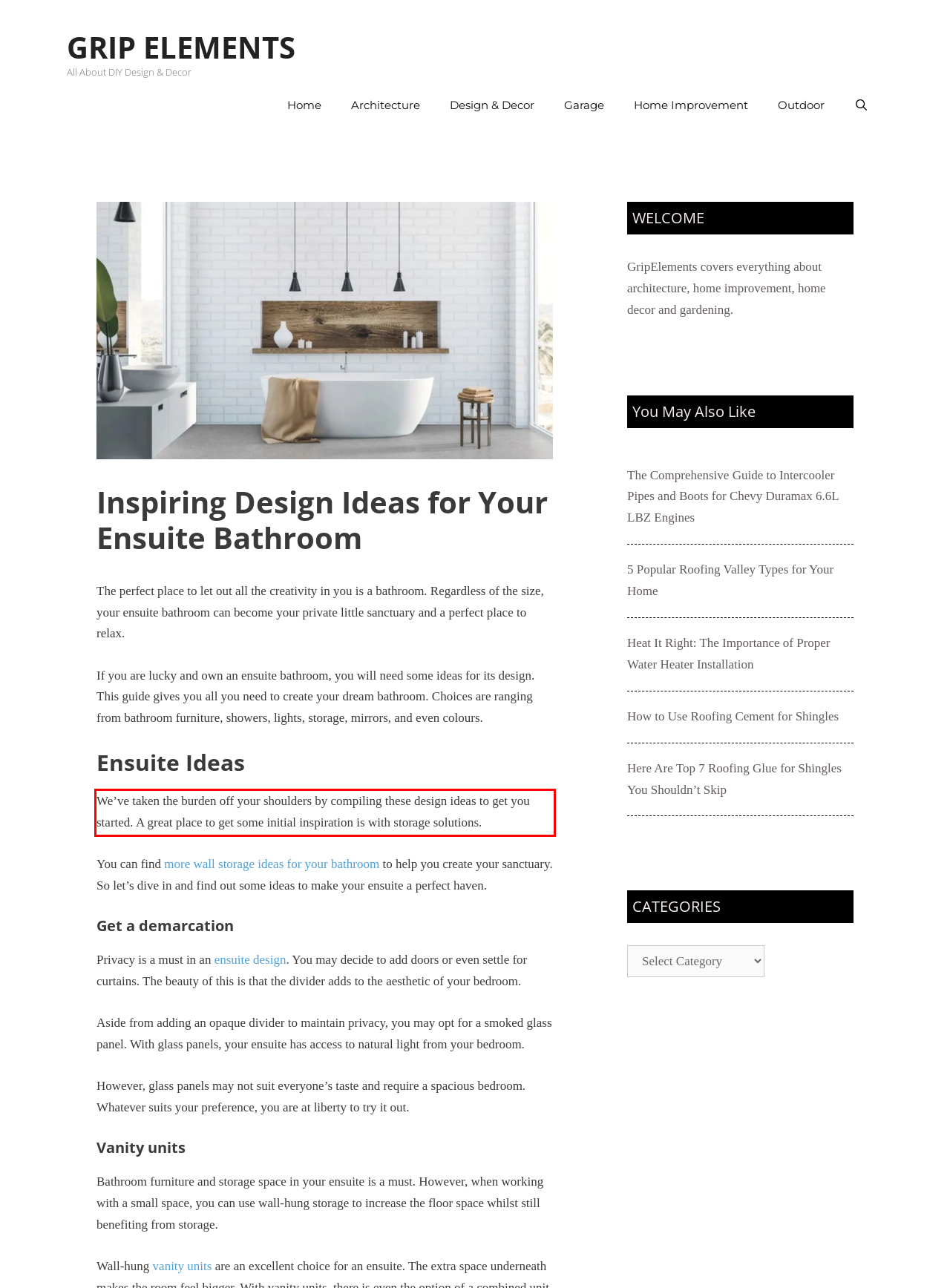Examine the screenshot of the webpage, locate the red bounding box, and perform OCR to extract the text contained within it.

We’ve taken the burden off your shoulders by compiling these design ideas to get you started. A great place to get some initial inspiration is with storage solutions.